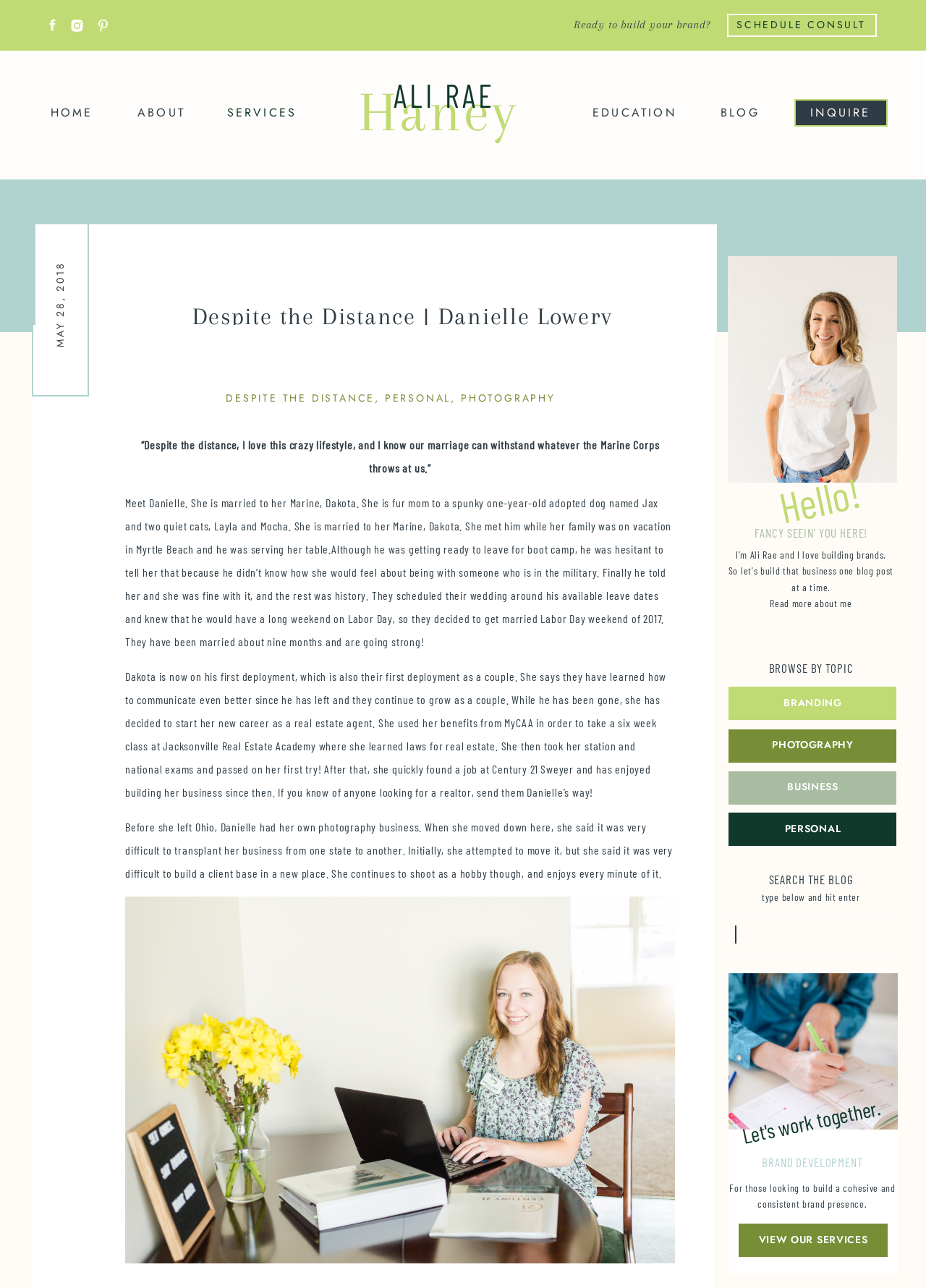What is the name of Danielle's dog?
Observe the image and answer the question with a one-word or short phrase response.

Jax